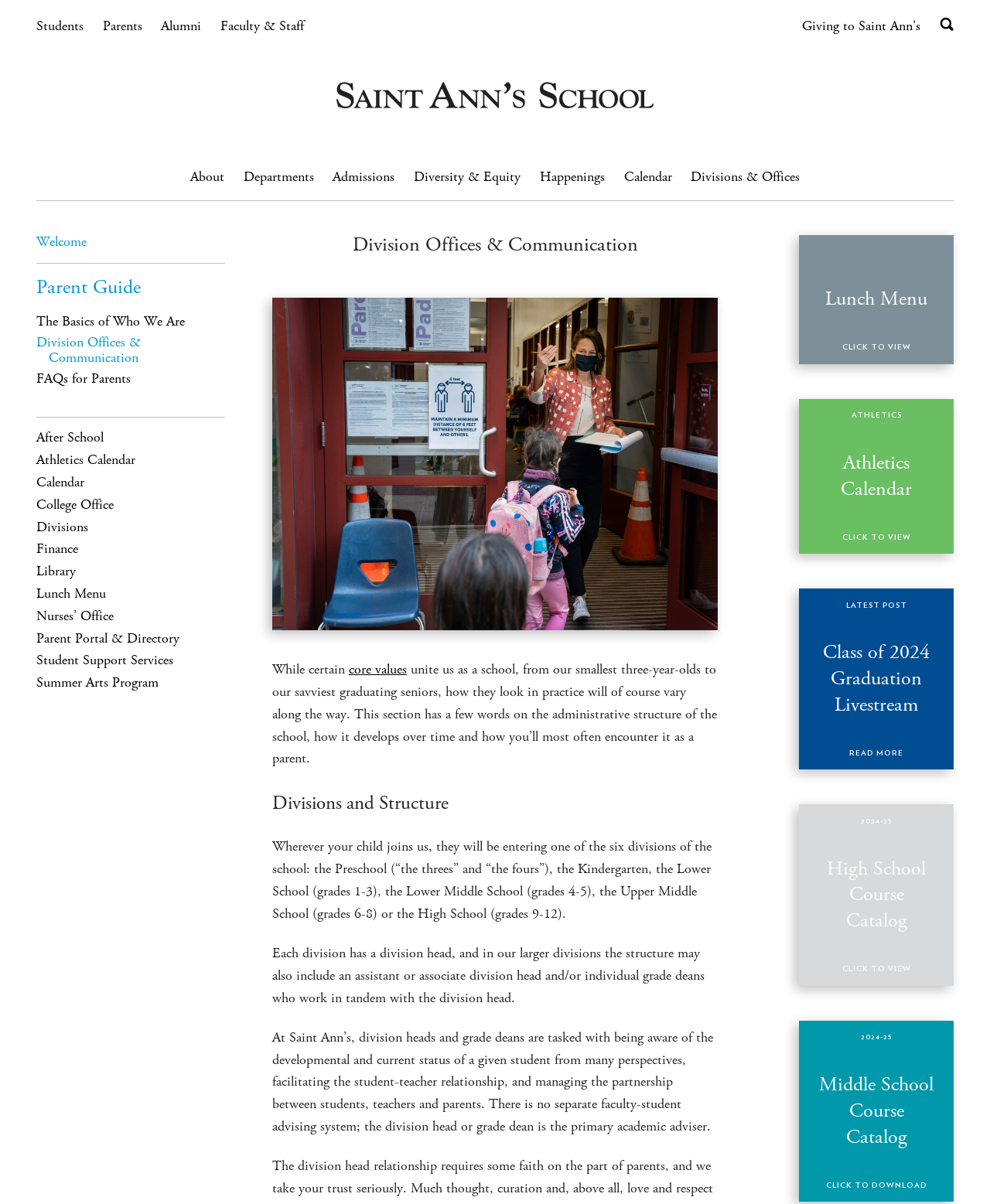Please identify the bounding box coordinates of the area that needs to be clicked to follow this instruction: "Read About".

[0.192, 0.138, 0.226, 0.157]